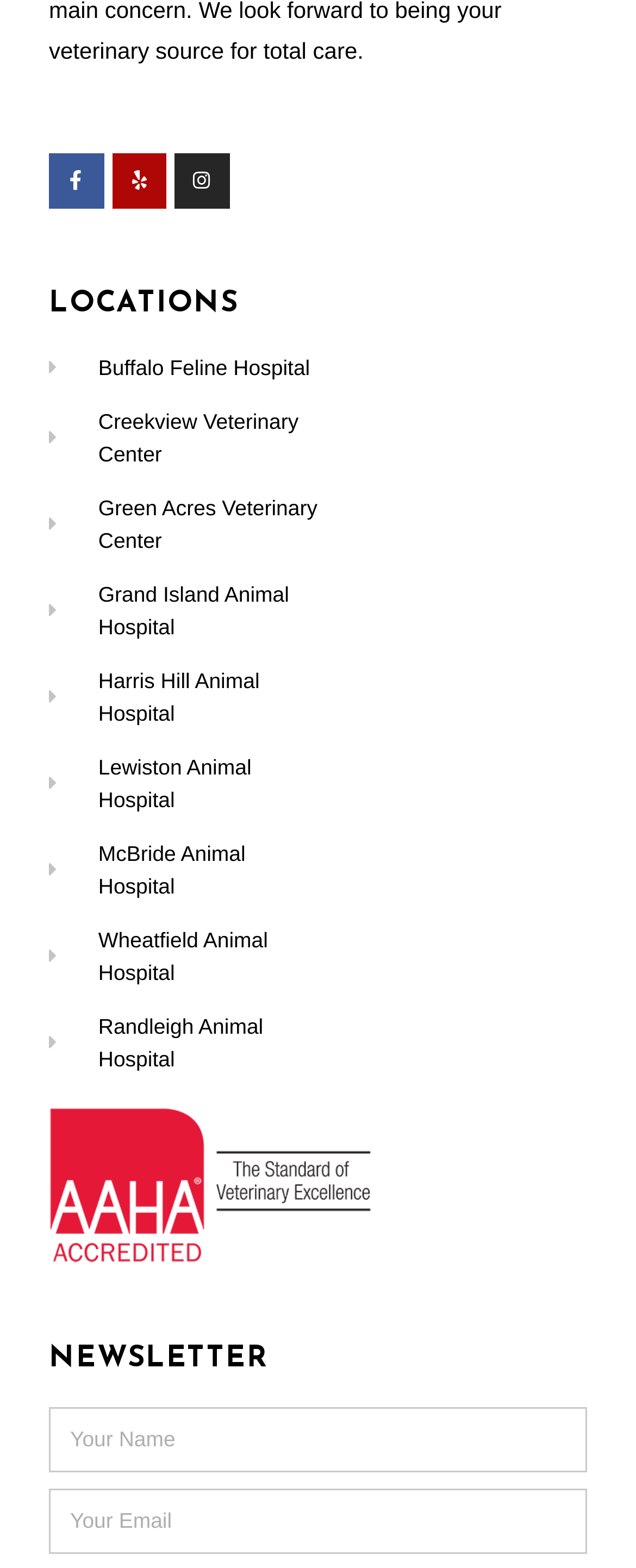Please identify the bounding box coordinates of the element's region that should be clicked to execute the following instruction: "Subscribe to the newsletter". The bounding box coordinates must be four float numbers between 0 and 1, i.e., [left, top, right, bottom].

[0.077, 0.949, 0.923, 0.991]